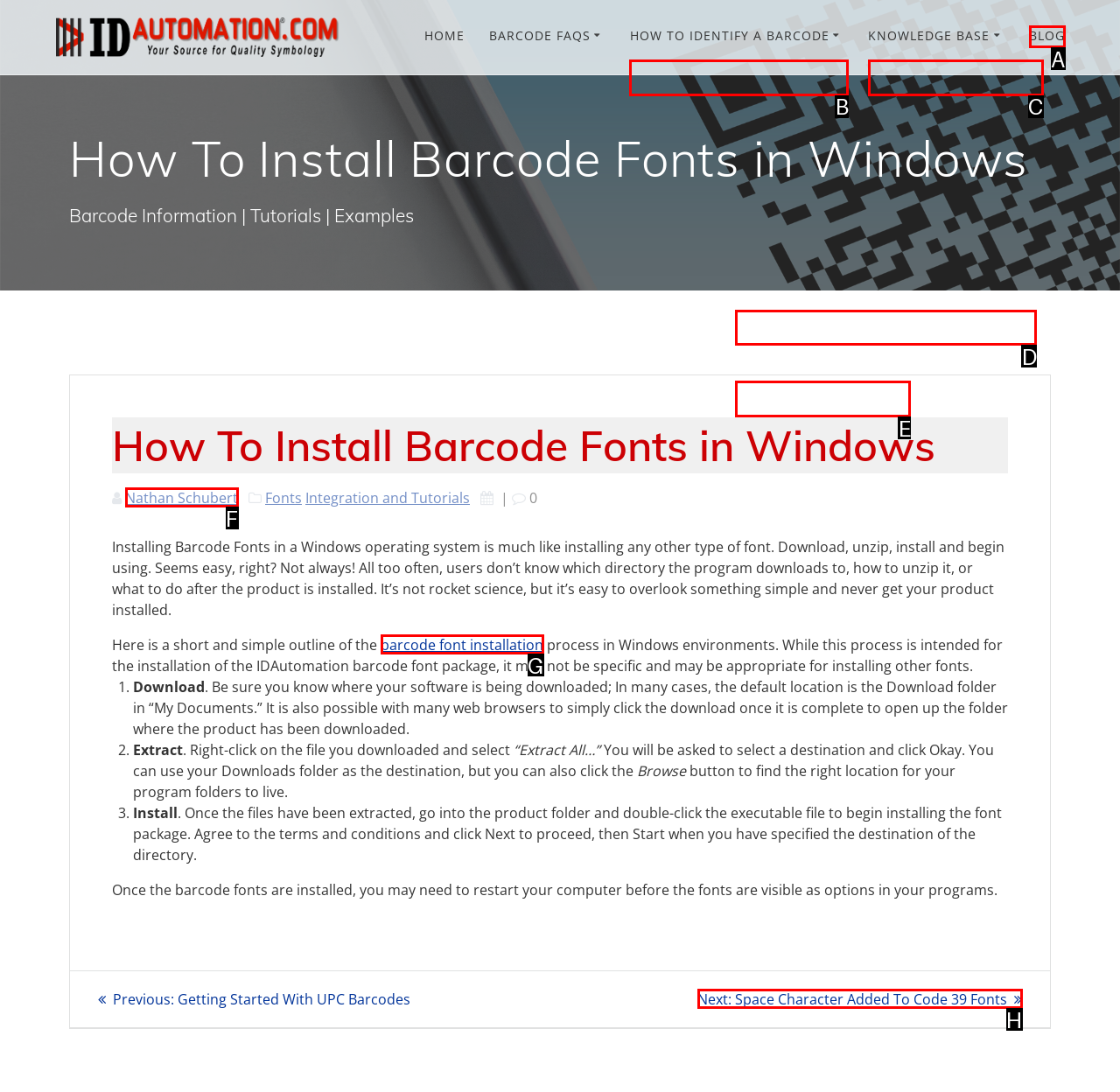Find the option that best fits the description: Best Barcode to use. Answer with the letter of the option.

B